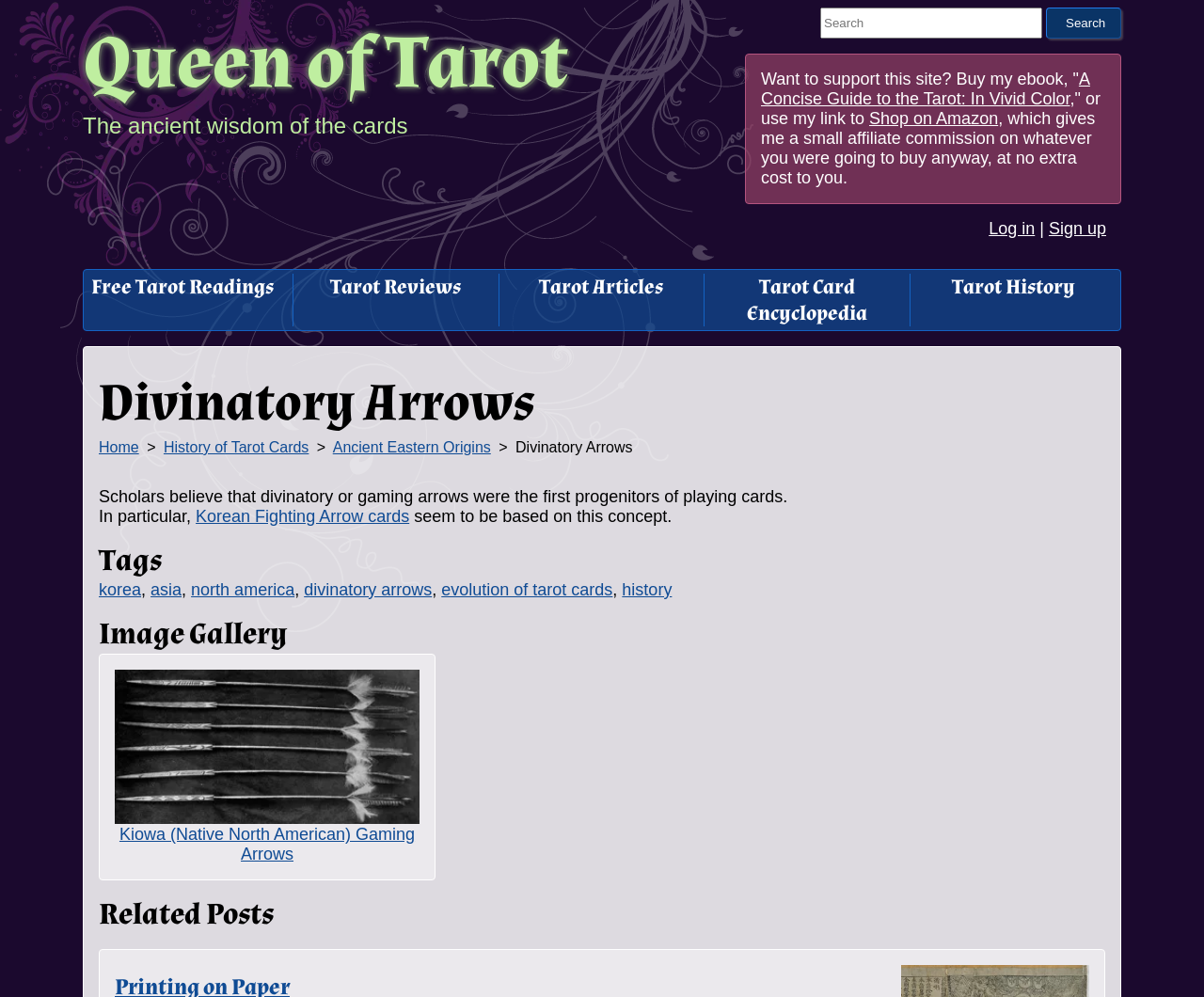Determine the bounding box coordinates (top-left x, top-left y, bottom-right x, bottom-right y) of the UI element described in the following text: parent_node: Search This Site value="Search"

[0.869, 0.008, 0.931, 0.039]